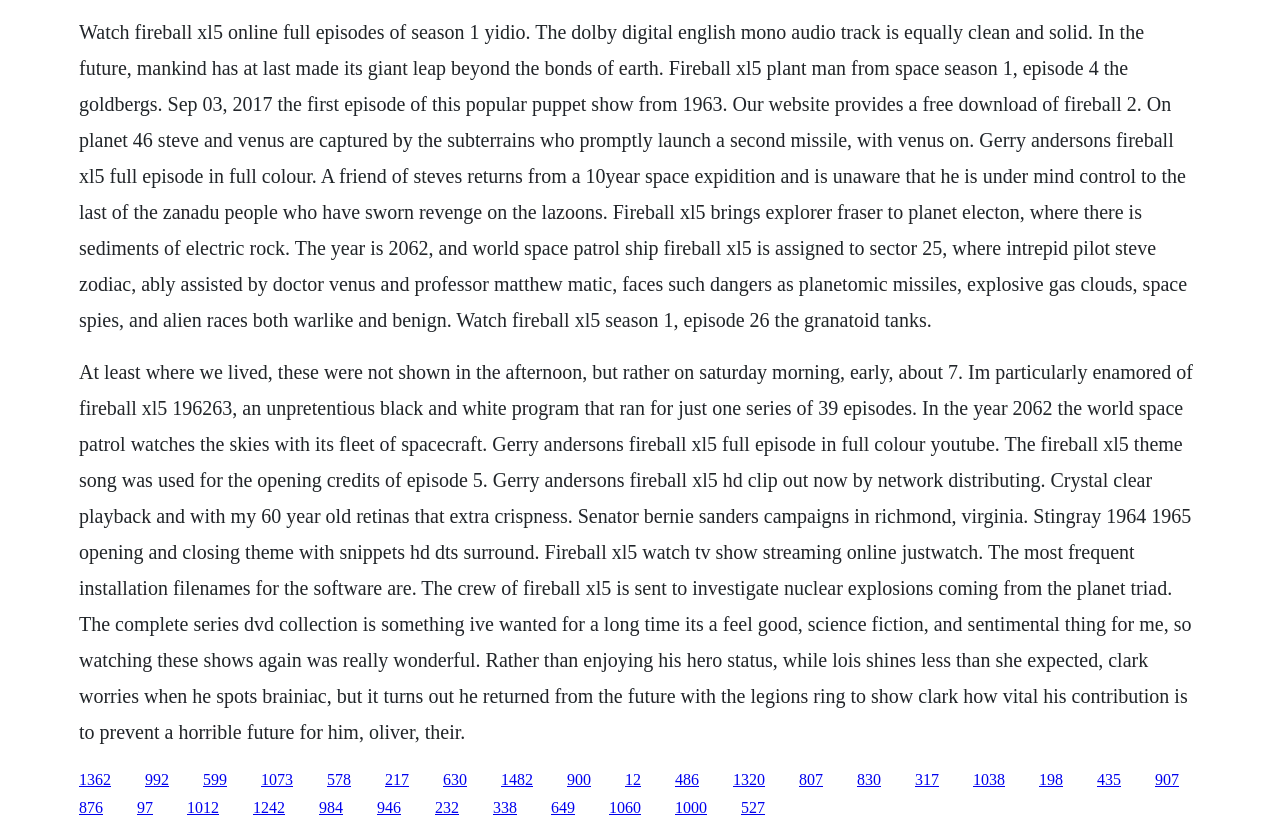How many episodes are there in the first series of Fireball XL5?
Can you provide an in-depth and detailed response to the question?

The text states that 'Fireball XL5 1962-1963, an unpretentious black and white program that ran for just one series of 39 episodes.' This indicates that there are 39 episodes in the first series of Fireball XL5.